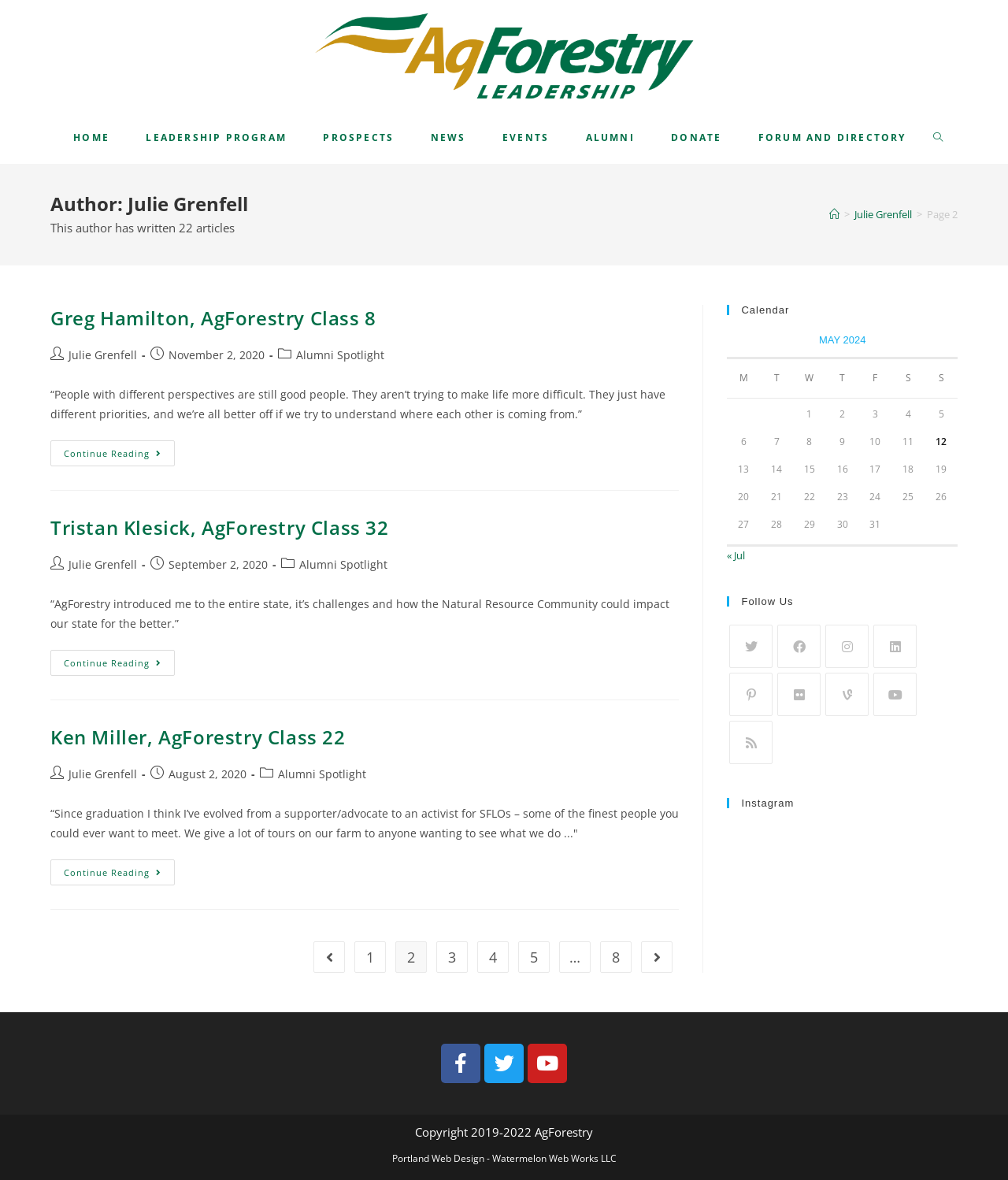Please give the bounding box coordinates of the area that should be clicked to fulfill the following instruction: "Click on the 'AgForestry' link". The coordinates should be in the format of four float numbers from 0 to 1, i.e., [left, top, right, bottom].

[0.305, 0.04, 0.695, 0.052]